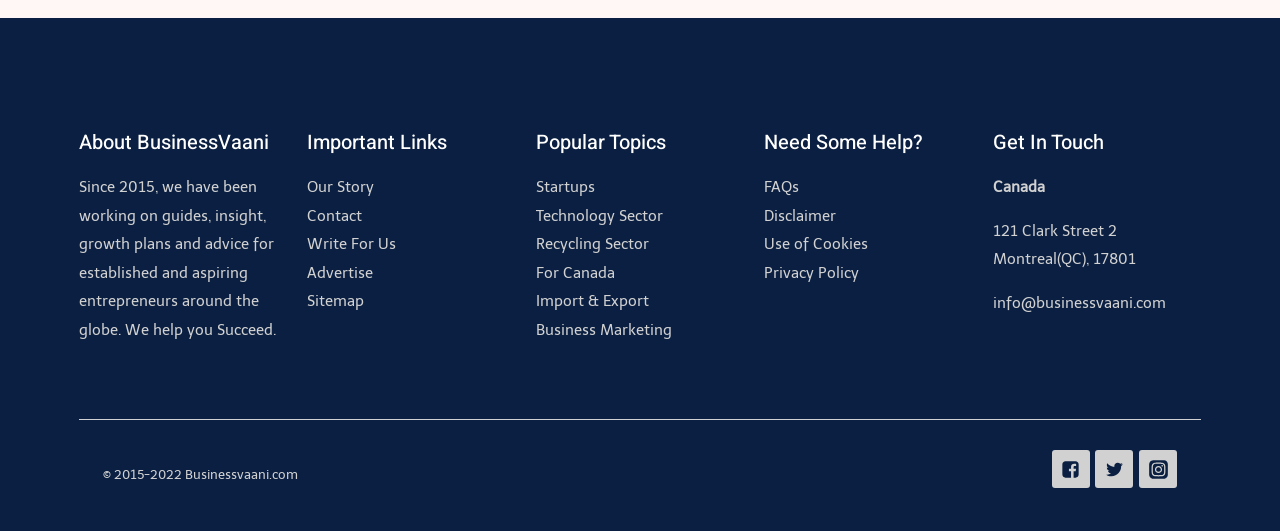Please answer the following question using a single word or phrase: 
How many social media platforms are linked on the webpage?

3